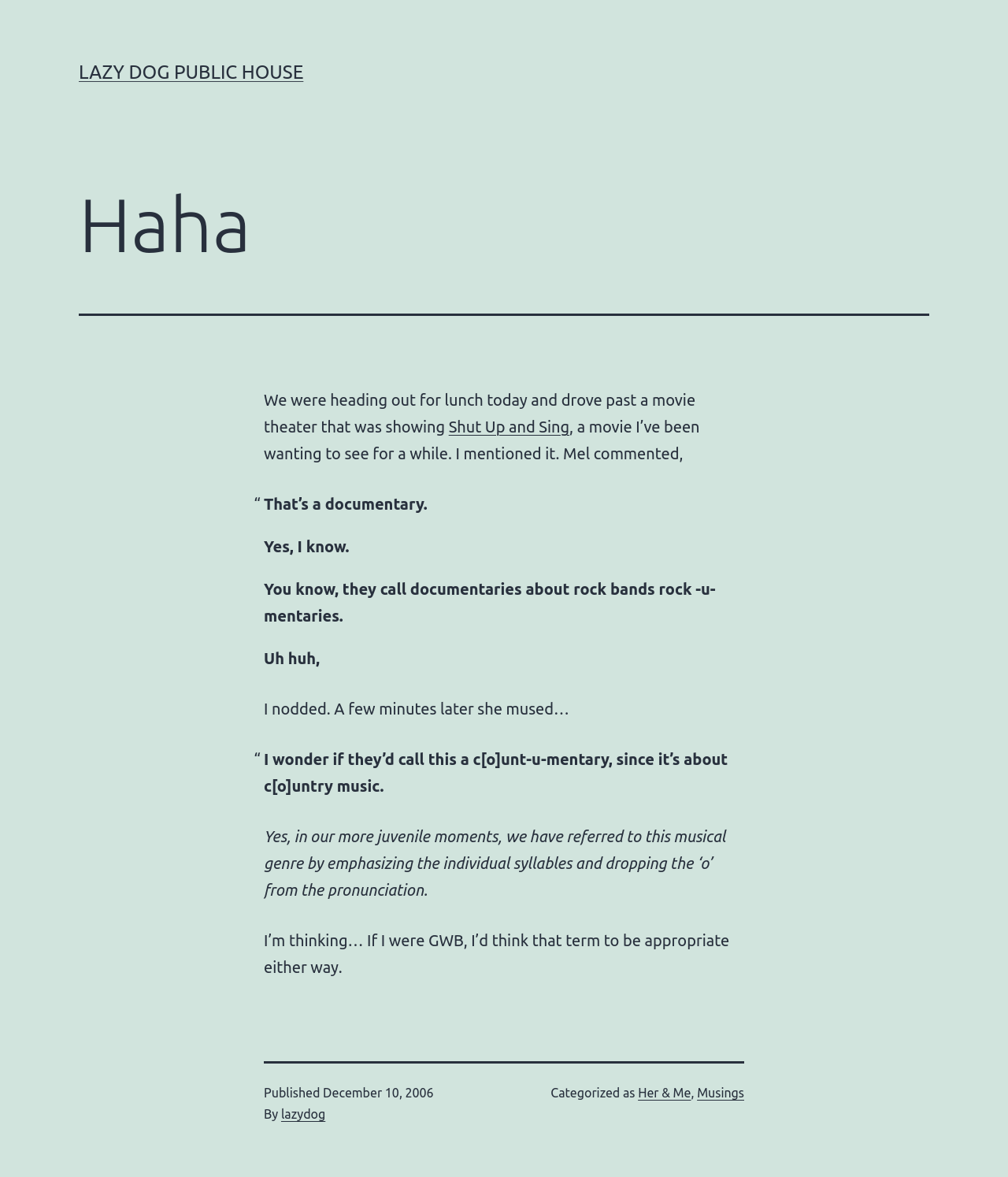Provide the bounding box coordinates of the UI element this sentence describes: "Lazy Dog Public House".

[0.078, 0.052, 0.301, 0.07]